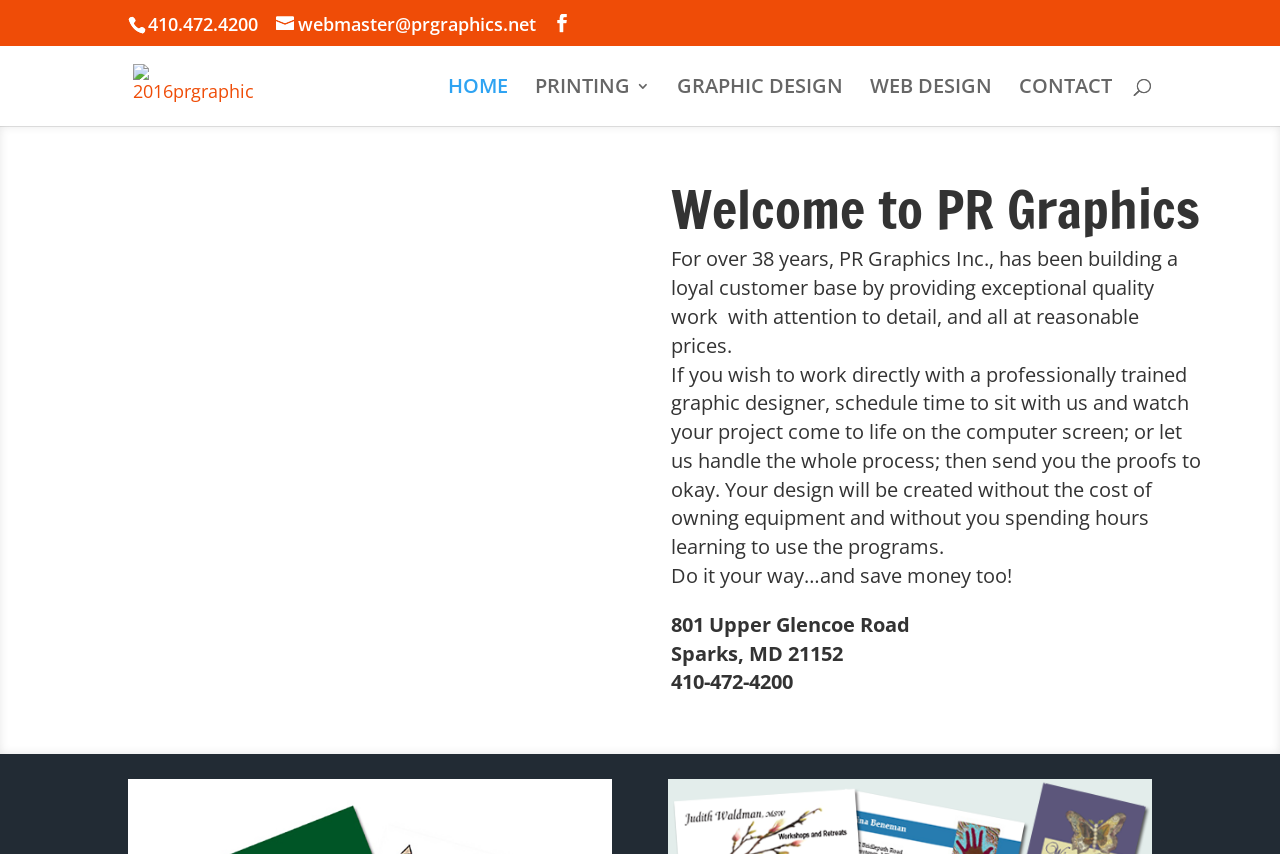What is the tone of the welcome message on the webpage?
Examine the screenshot and reply with a single word or phrase.

Friendly and professional